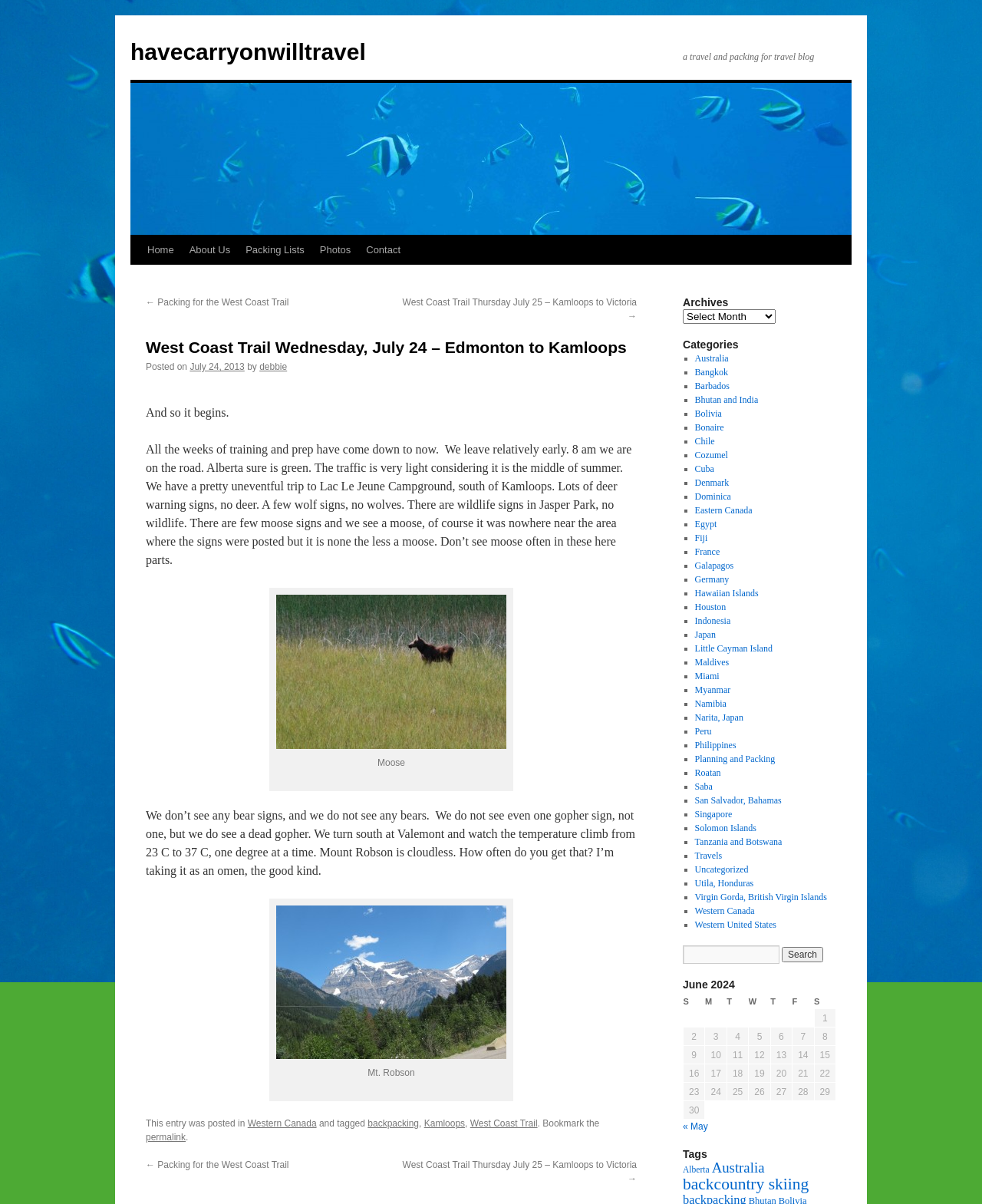Please identify the bounding box coordinates of the region to click in order to complete the task: "Click on the 'Home' link". The coordinates must be four float numbers between 0 and 1, specified as [left, top, right, bottom].

[0.142, 0.196, 0.185, 0.22]